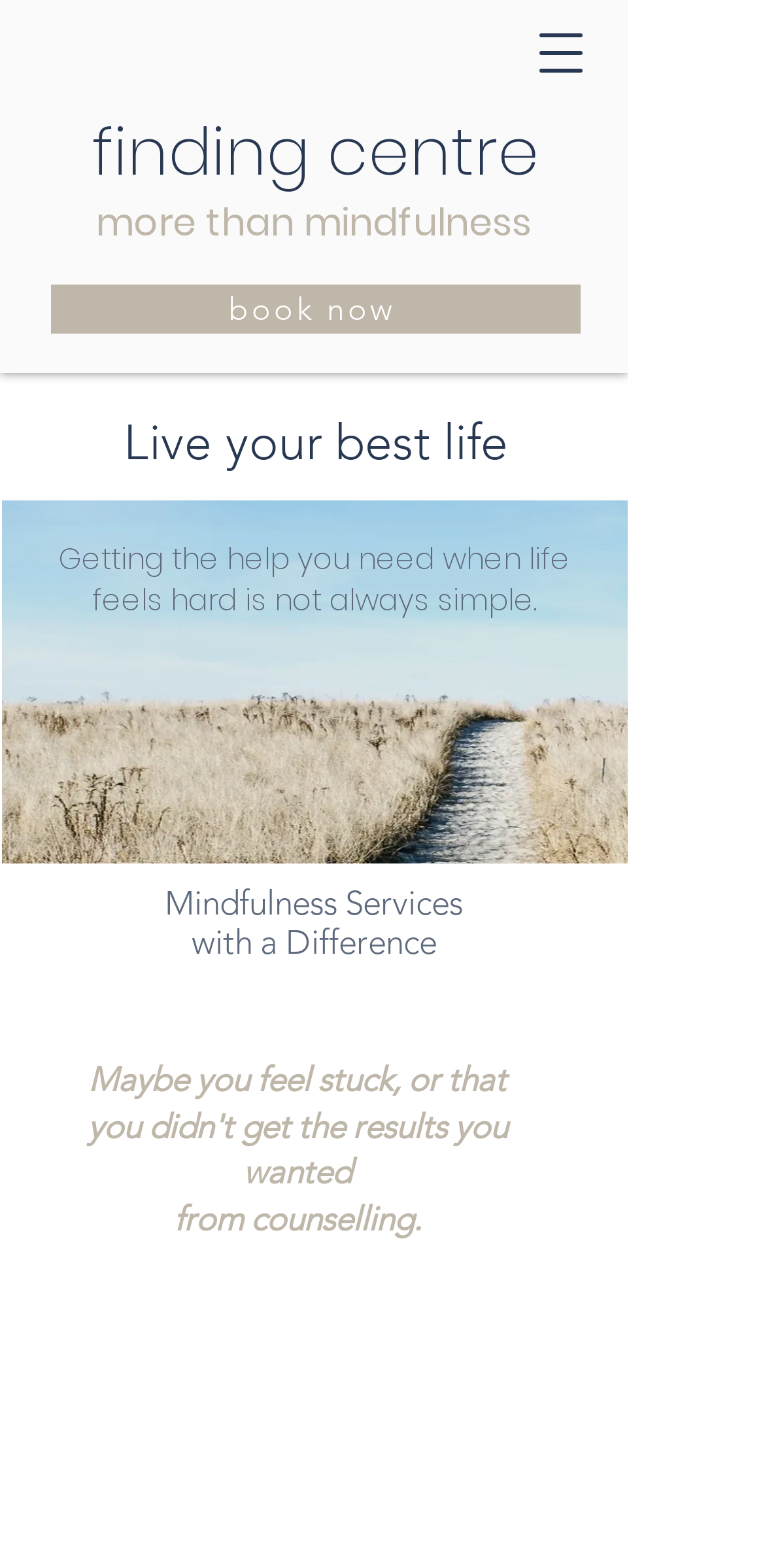What is the purpose of the 'Book Now' button?
Please give a detailed and elaborate explanation in response to the question.

The 'Book Now' button is prominently displayed on the webpage, and its location suggests that it is a call-to-action. Given the context of the website, it is likely that the purpose of this button is to allow users to book a mindfulness session.